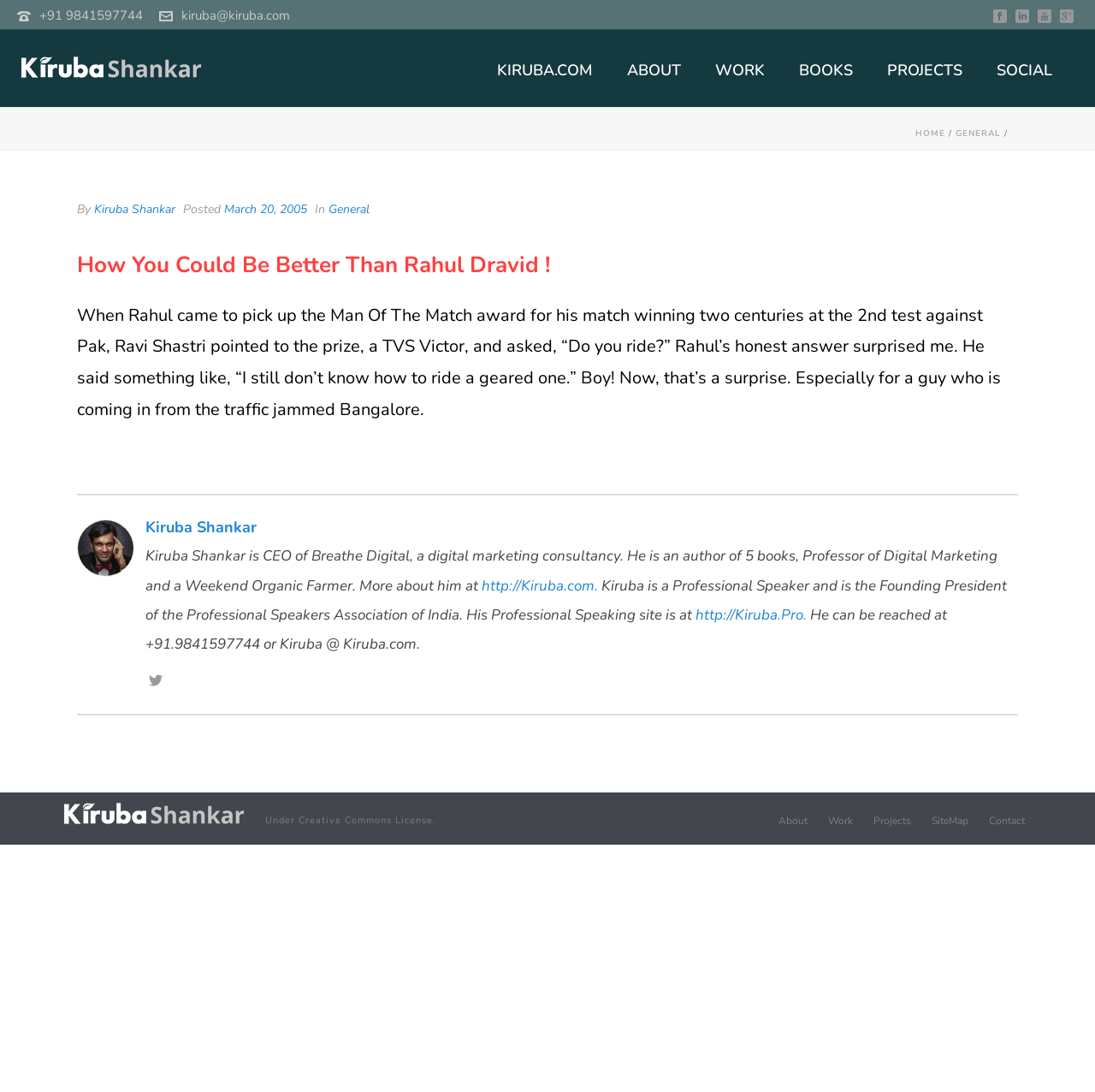Using the information from the screenshot, answer the following question thoroughly:
What is the name of the website?

The name of the website can be found in the top navigation bar, where it is written as 'KIRUBA.COM'. Additionally, it is also mentioned in the footer section as 'kiruba.com'.